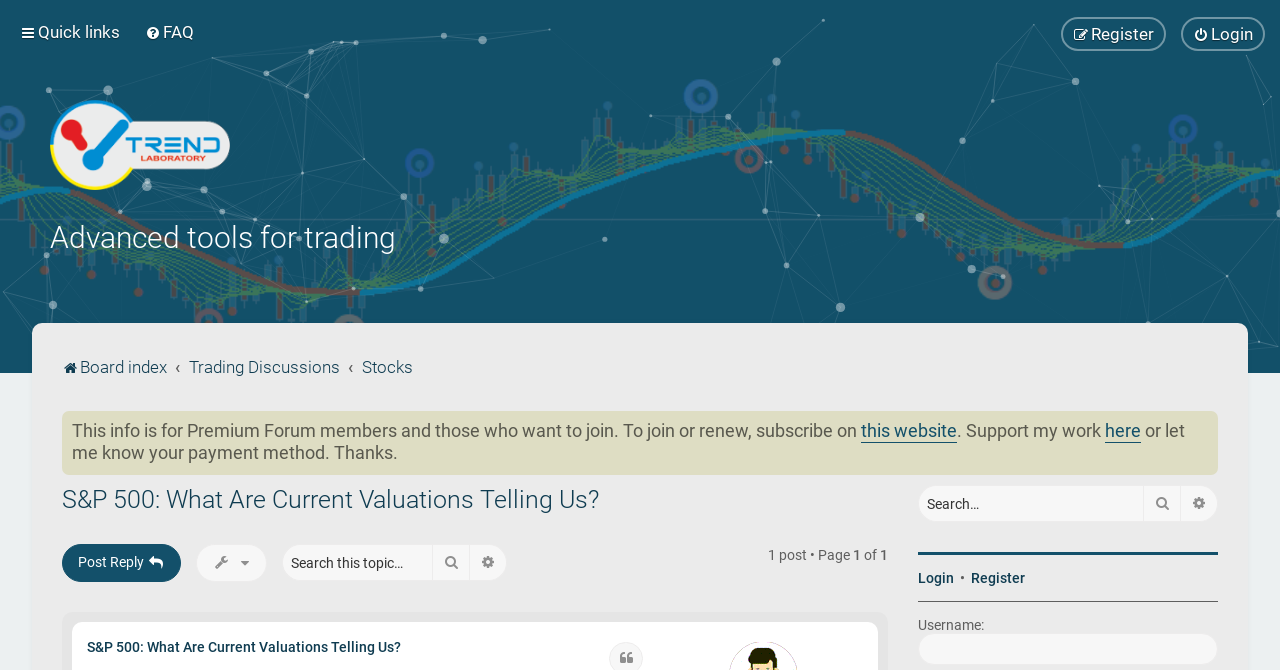What is the purpose of the search box?
Based on the image, answer the question in a detailed manner.

The search box is used to search for specific keywords or topics within the current discussion or webpage, as indicated by the placeholder text 'Search this topic…'.